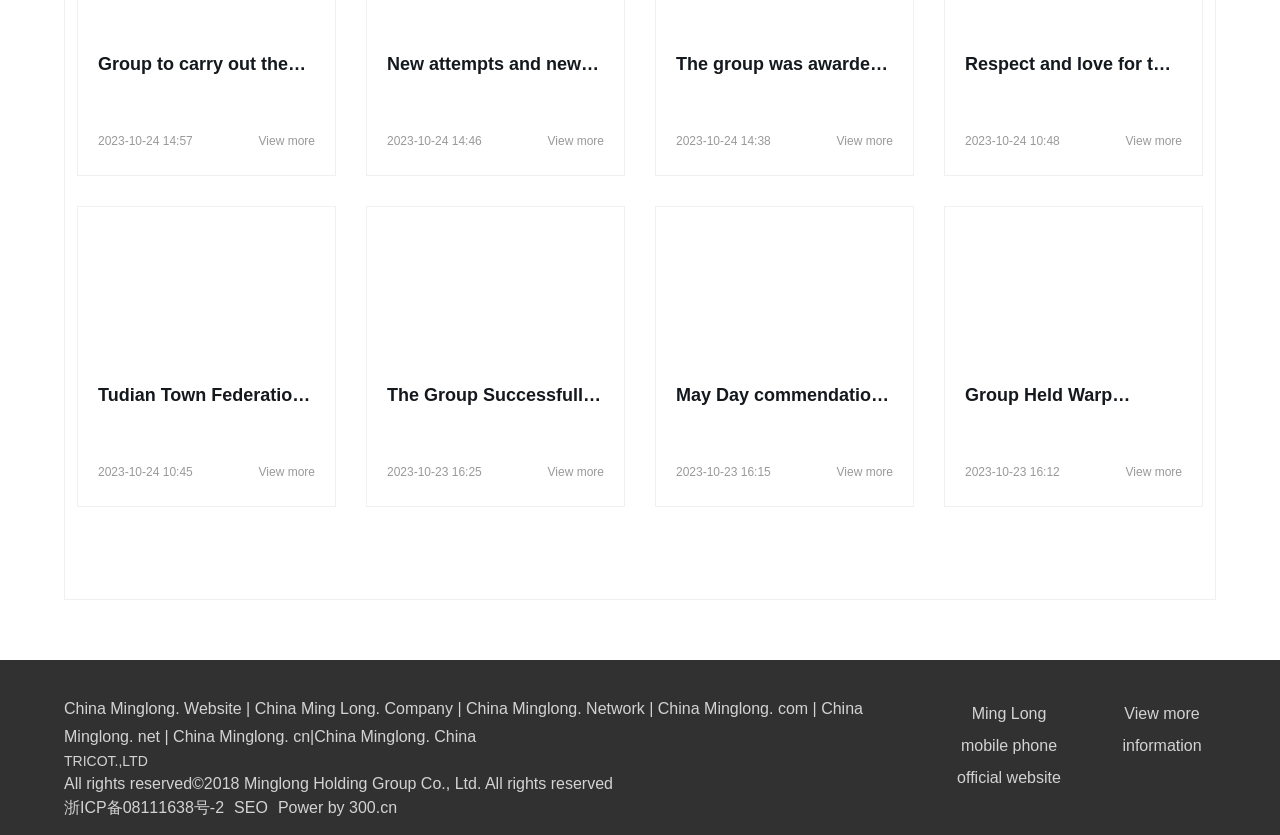Pinpoint the bounding box coordinates for the area that should be clicked to perform the following instruction: "Go to China Minglong website".

[0.05, 0.838, 0.674, 0.892]